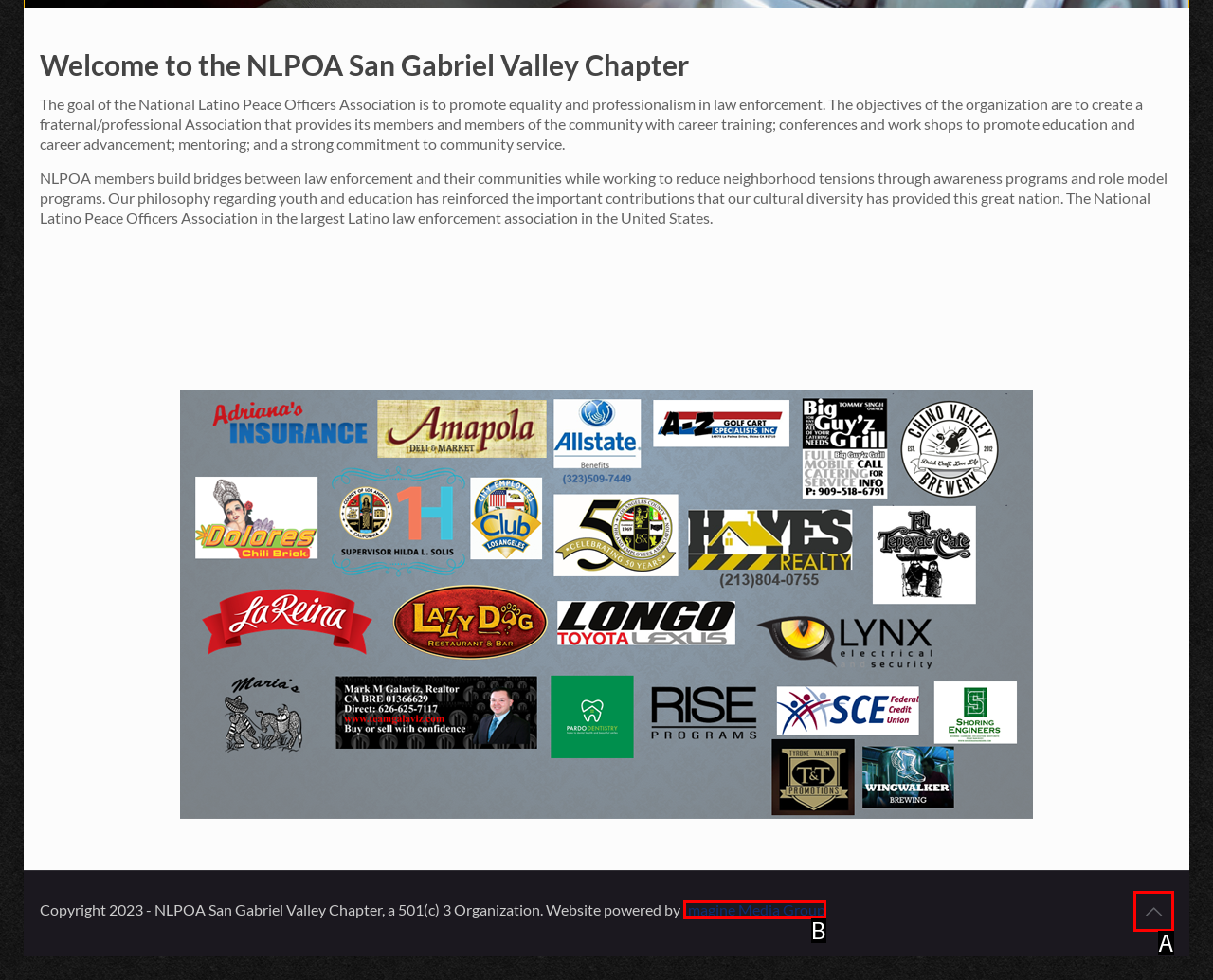Match the description to the correct option: Imagine Media Group
Provide the letter of the matching option directly.

B